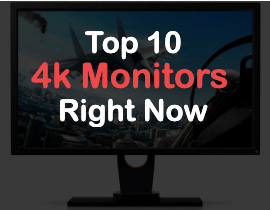Describe the image with as much detail as possible.

The image features a sleek, modern monitor prominently displaying the text "Top 10 4K Monitors Right Now" in bold, eye-catching typography. The words "Top 10" and "4K Monitors" are highlighted in a striking red, while "Right Now" is rendered in white, creating a strong visual contrast against the monitor's dark background. This graphic serves as an engaging introduction to a curated list of high-quality 4K monitors, ideal for gamers and content creators seeking the best display options in the market. The background hints at an exciting digital environment, reinforcing the theme of cutting-edge technology.